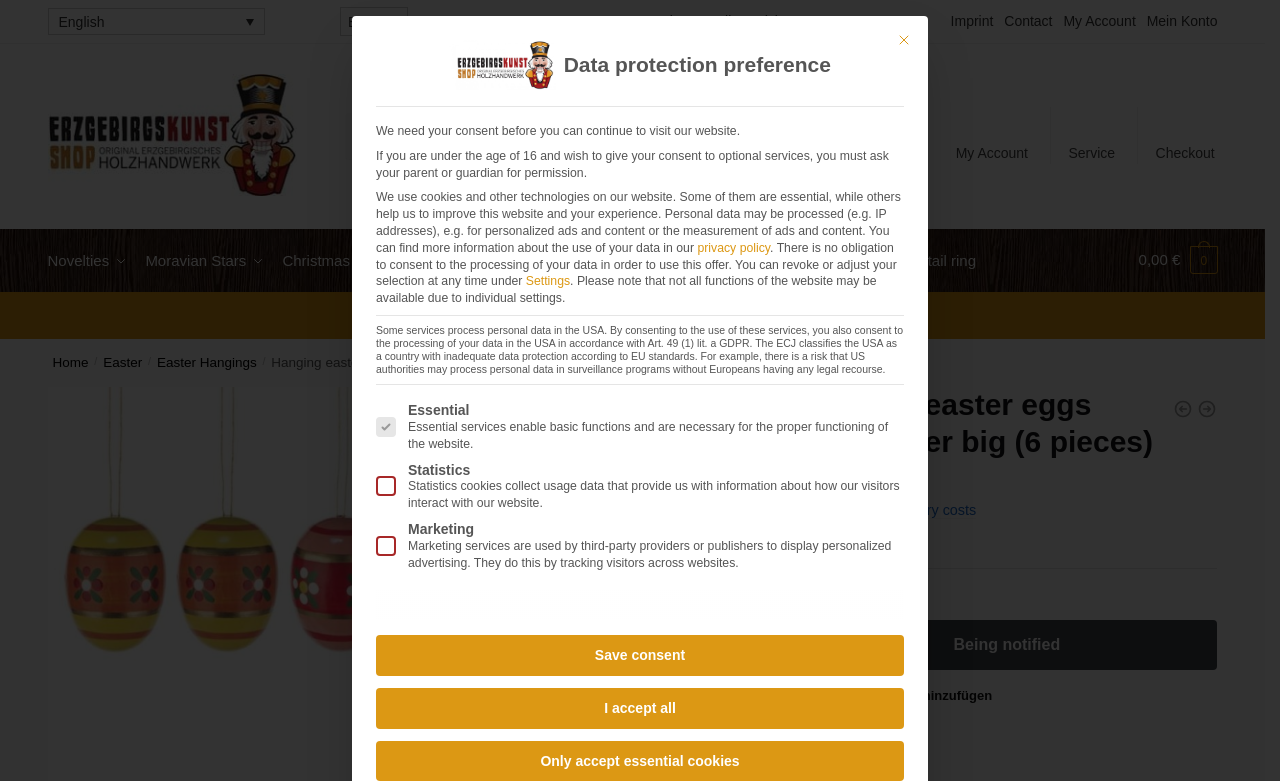Provide the bounding box coordinates for the UI element described in this sentence: "parent_node: Search for: name="s" placeholder="Search"". The coordinates should be four float values between 0 and 1, i.e., [left, top, right, bottom].

[0.27, 0.145, 0.718, 0.204]